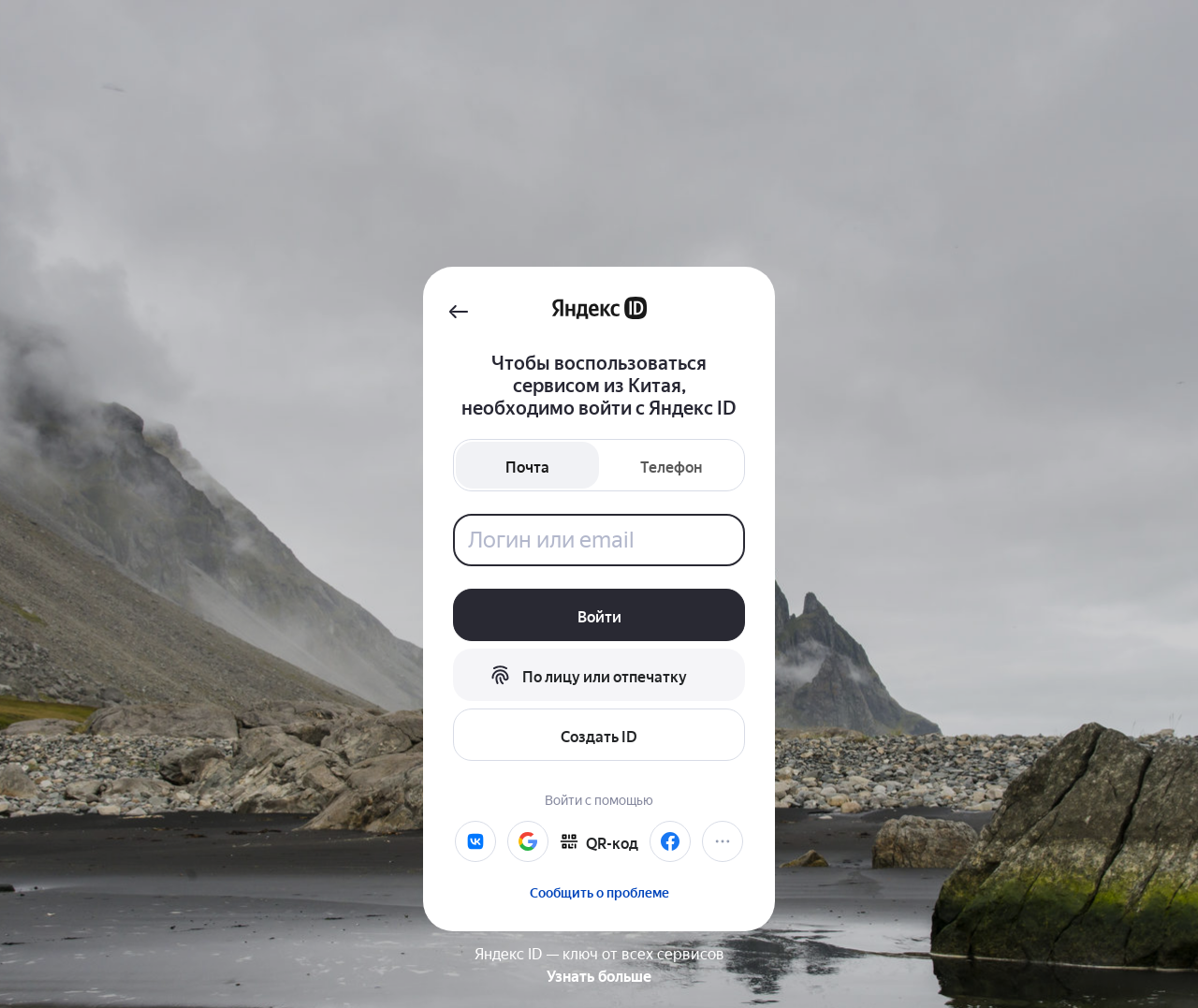What is the alternative to using a Yandex ID?
Based on the image, provide a one-word or brief-phrase response.

Login with other services